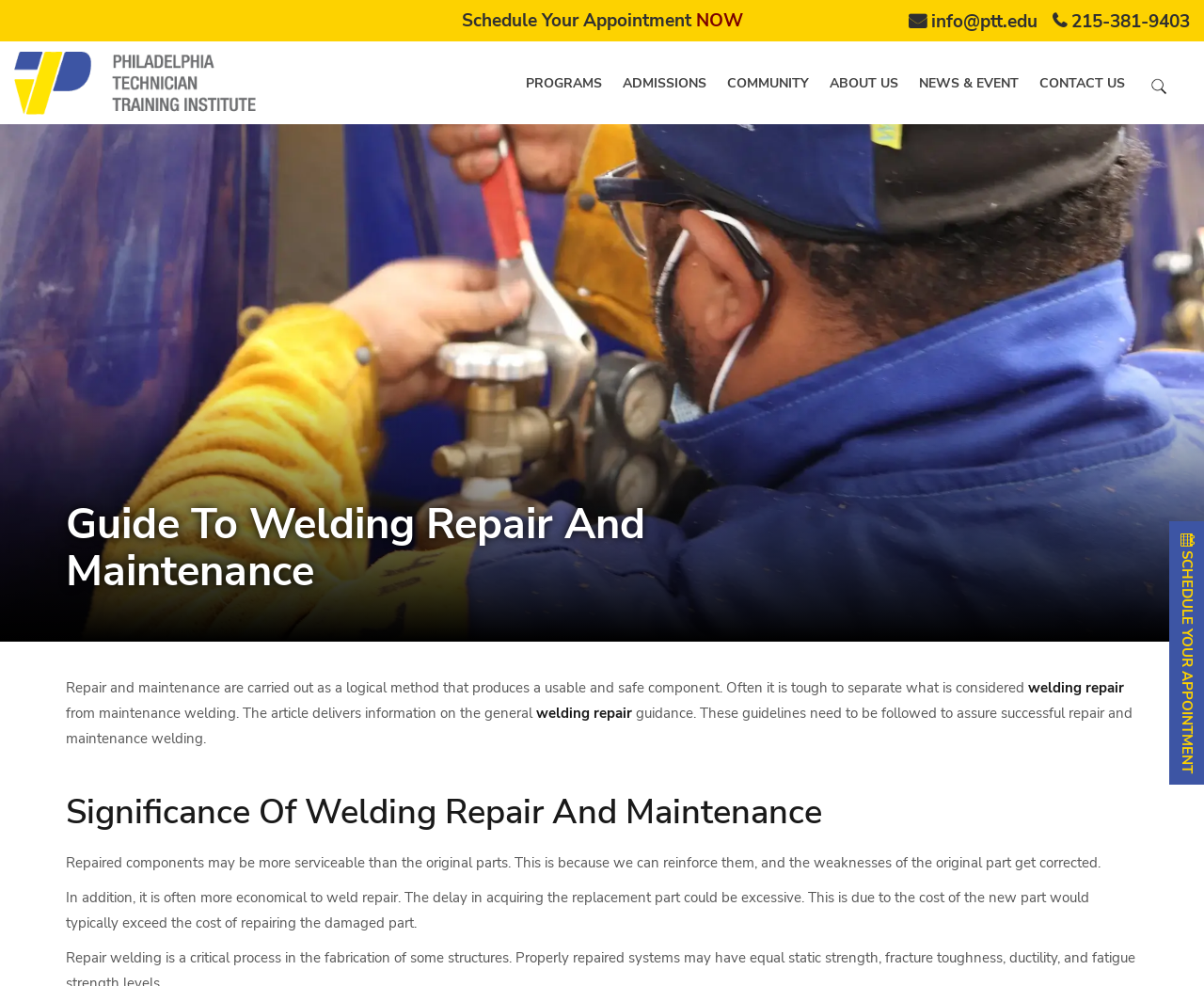How can I schedule an appointment? Based on the image, give a response in one word or a short phrase.

Click on 'Schedule Your Appointment NOW'